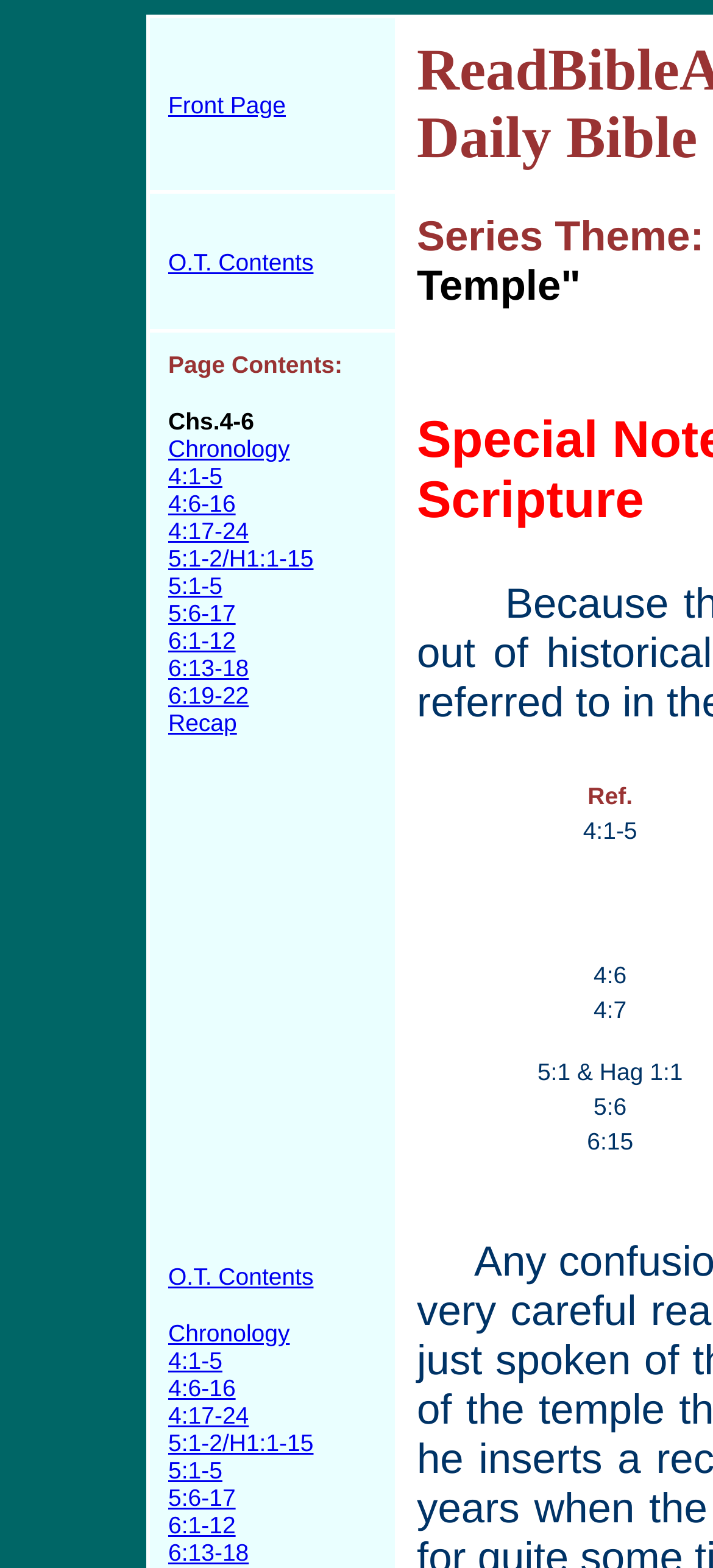Describe all the visual and textual components of the webpage comprehensively.

The webpage appears to be a biblical study resource, specifically focused on the book of Ezra. The page is divided into sections, with a prominent grid cell at the top labeled "Front Page" and another below it labeled "O.T. Contents". 

The "Front Page" section contains a single link with the same label. Below it, the "O.T. Contents" section has a link with the same label, followed by a series of links to specific chapters and verses of the book of Ezra, including "Chronology", "4:1-5", "4:6-16", and so on. These links are arranged in a vertical column, with each link positioned below the previous one.

There are 14 links in total, each with a brief description of the corresponding chapter or verse. The links are densely packed, with minimal spacing between them. Below the links, there is a small block of static text containing a non-breaking space character.

The same set of links is repeated further down the page, with identical labels and descriptions. This repetition suggests that the page may be providing multiple access points to the same content.